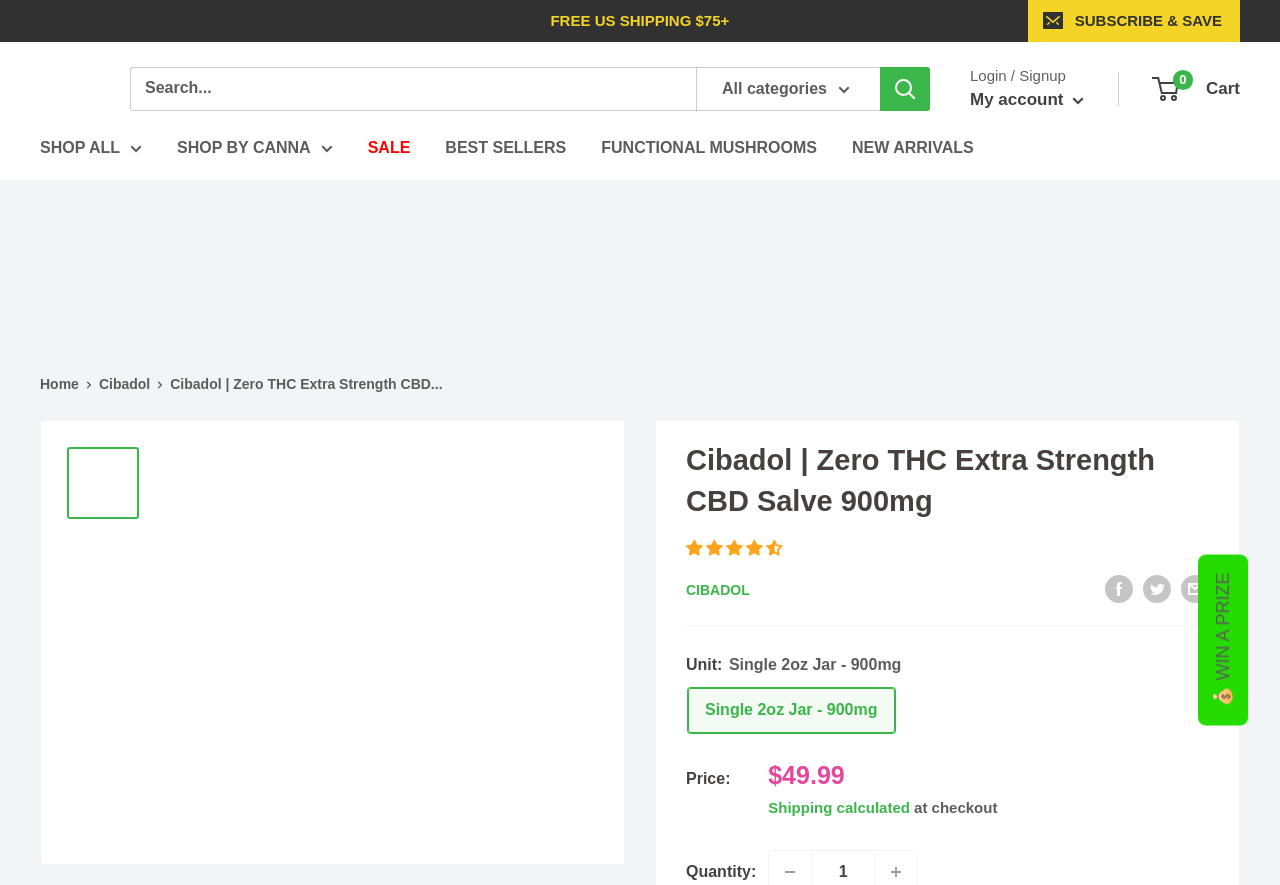What is the rating of the product?
Give a single word or phrase answer based on the content of the image.

4.50 stars